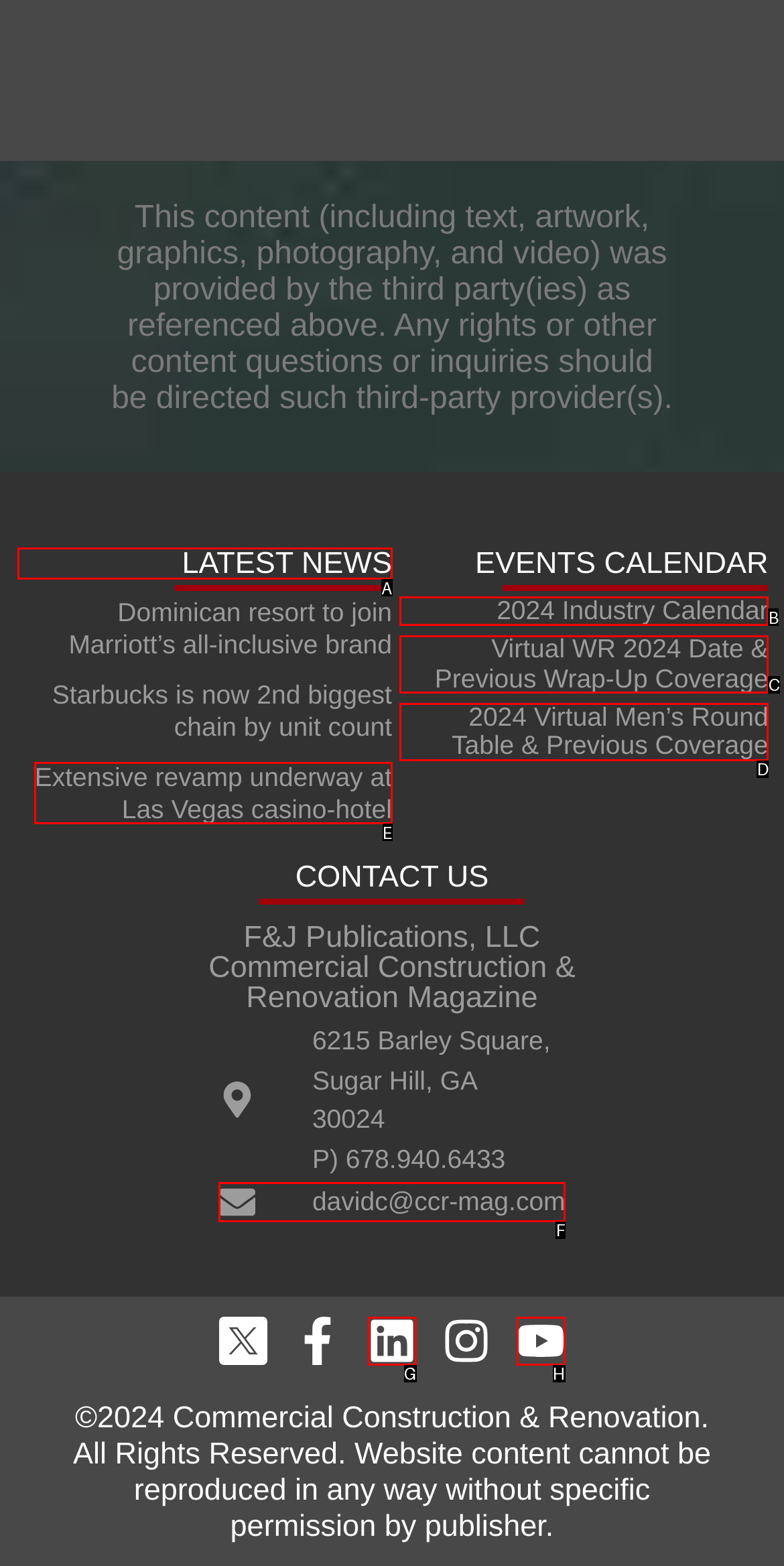Identify the correct UI element to click for this instruction: Read the latest news
Respond with the appropriate option's letter from the provided choices directly.

A